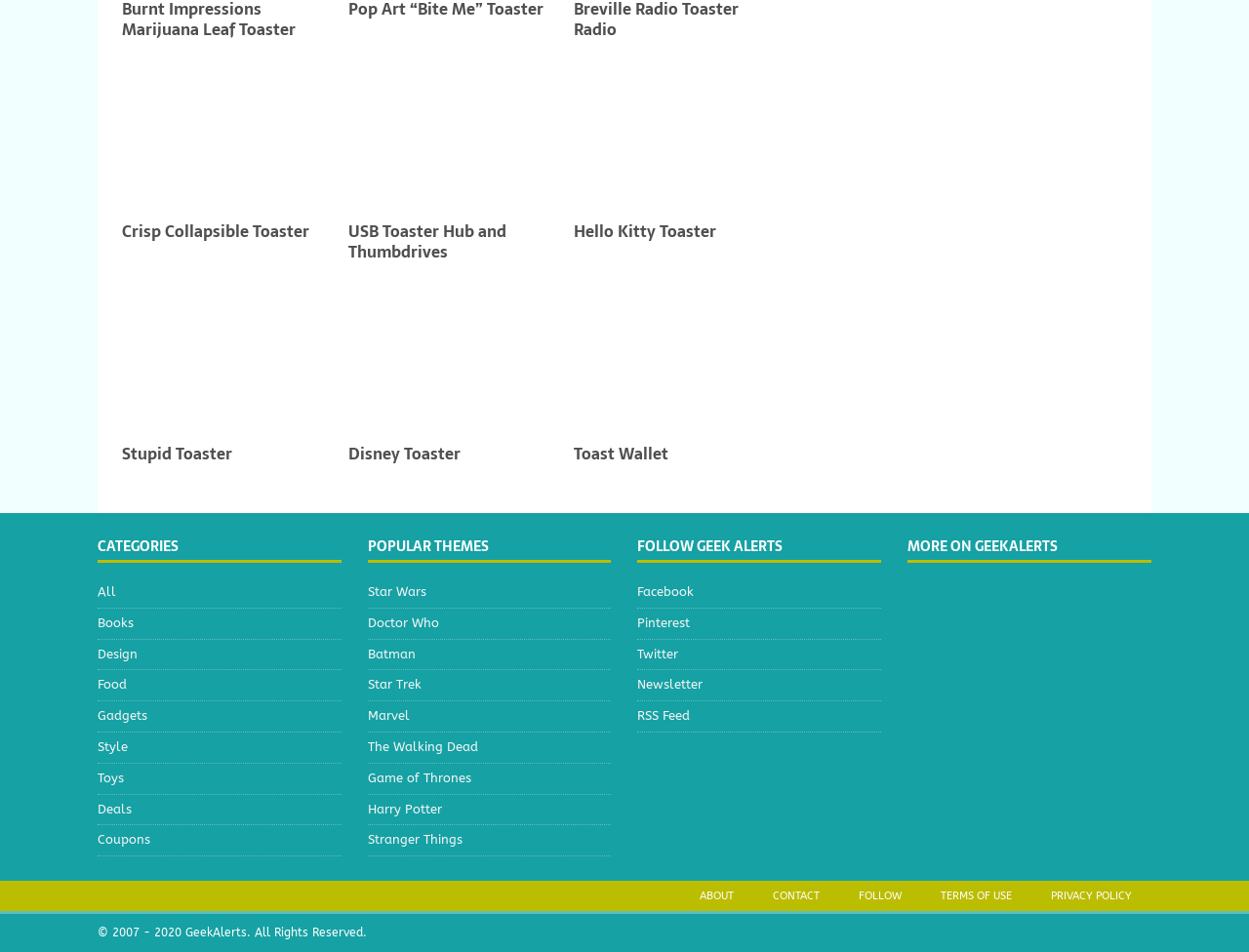Find and specify the bounding box coordinates that correspond to the clickable region for the instruction: "View Disney Toaster".

[0.279, 0.291, 0.446, 0.456]